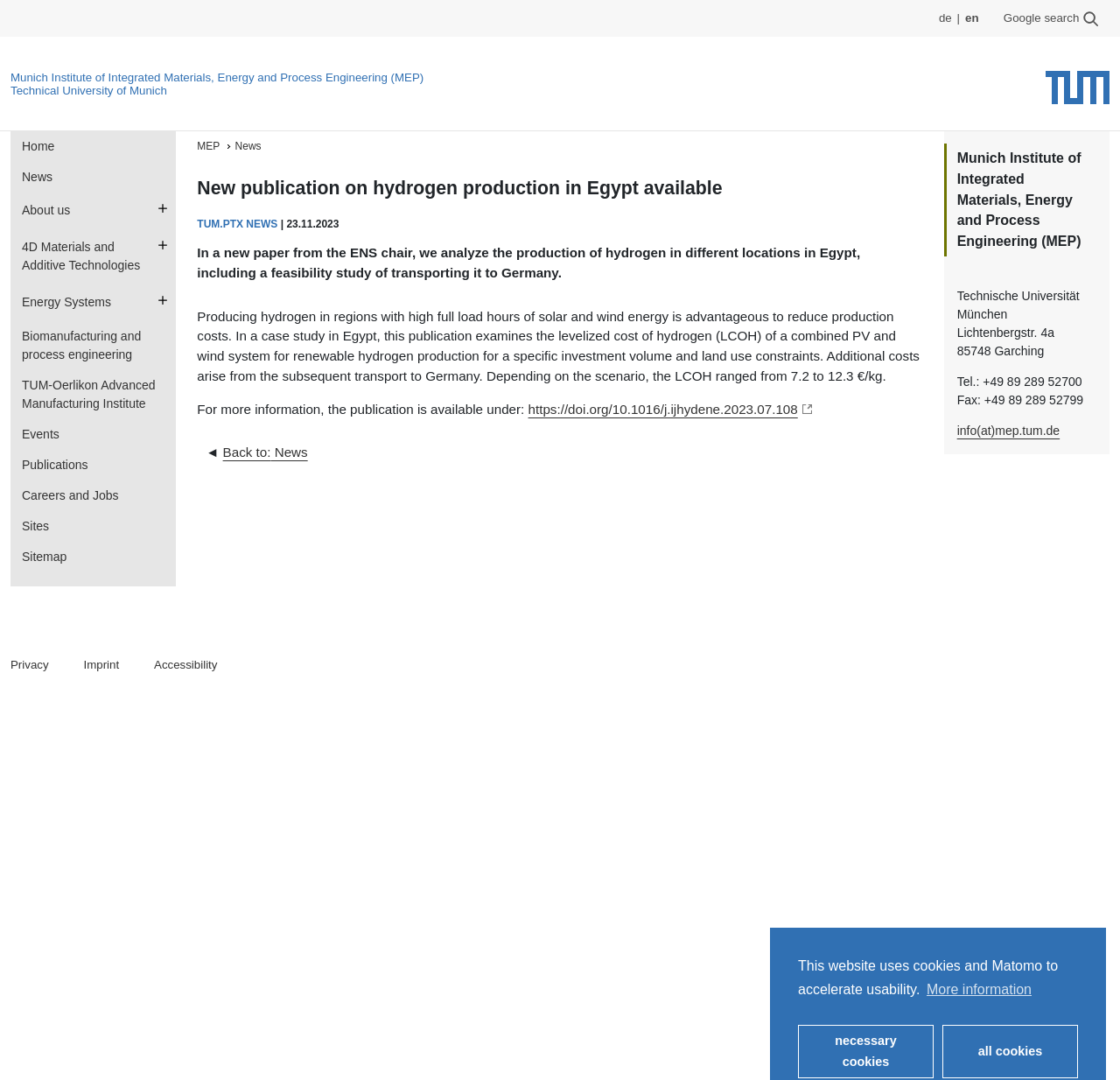Deliver a detailed narrative of the webpage's visual and textual elements.

The webpage is about the Munich Institute of Integrated Materials, Energy and Process Engineering (MEP) and features a new publication on hydrogen production in Egypt. At the top of the page, there is a notification about cookies and Matomo, with options to learn more or allow cookies. Below this, there are language selection options for German and English.

The main content area is divided into two sections. On the left, there is a navigation menu with links to various sections of the website, including Home, News, About us, and more. On the right, there is a section with a heading that reads "New publication on hydrogen production in Egypt available." Below this, there is a brief summary of the publication, which analyzes the production of hydrogen in different locations in Egypt and examines the feasibility of transporting it to Germany.

The publication summary is followed by a horizontal separator, and then a more detailed description of the publication, including its focus on reducing production costs by producing hydrogen in regions with high full load hours of solar and wind energy. The description also mentions the levelized cost of hydrogen (LCOH) and the costs of transporting it to Germany.

Below this, there is another horizontal separator, and then a link to the full publication, along with a "Back to: News" link. On the right side of the page, there is a complementary section with information about the Munich Institute of Integrated Materials, Energy and Process Engineering (MEP), including its address, phone number, and email.

At the bottom of the page, there is a section with legal links to Privacy, Imprint, and Accessibility pages.